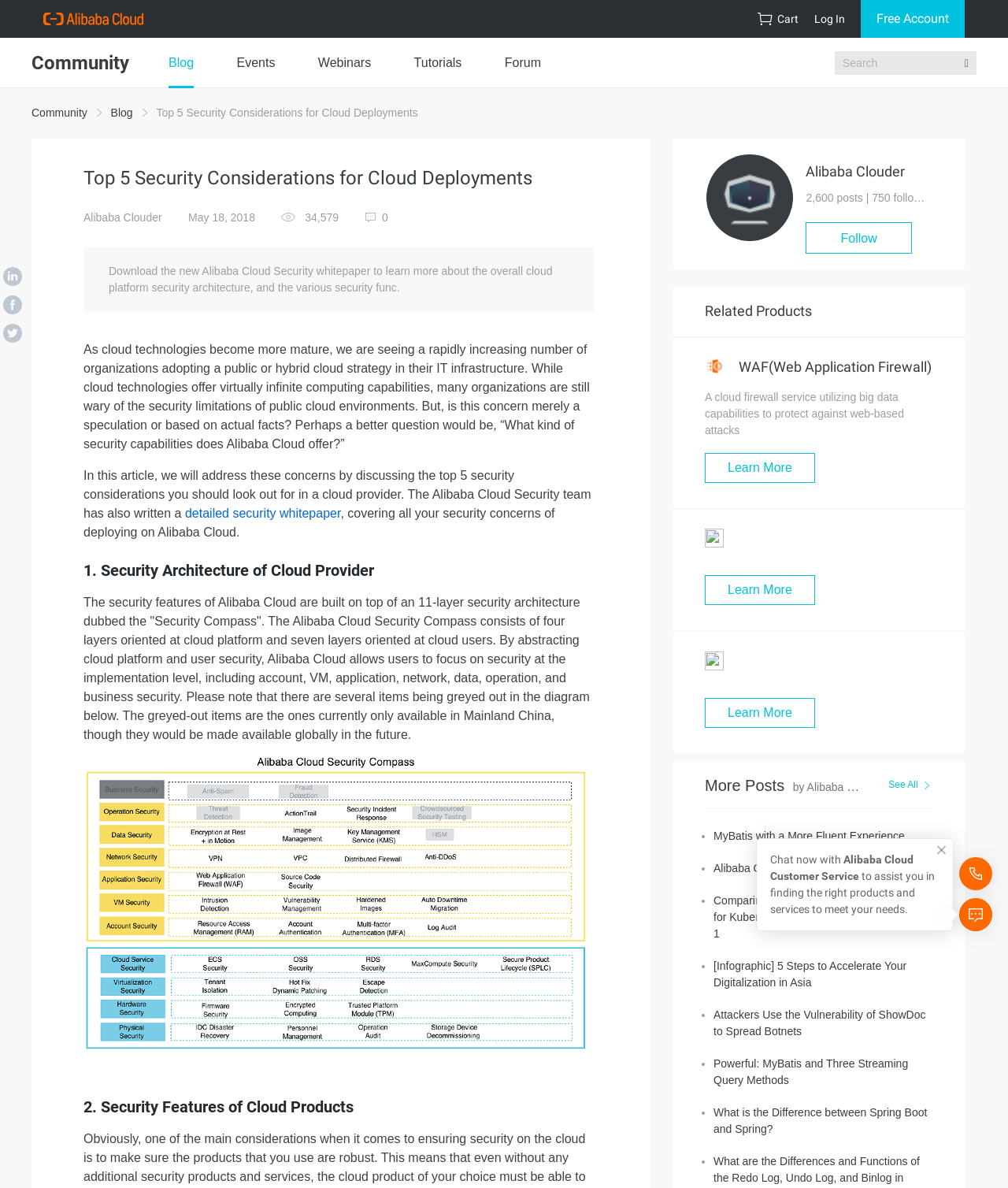What is the topic of the article written by the Alibaba Cloud Security team?
Refer to the image and answer the question using a single word or phrase.

Detailed security whitepaper